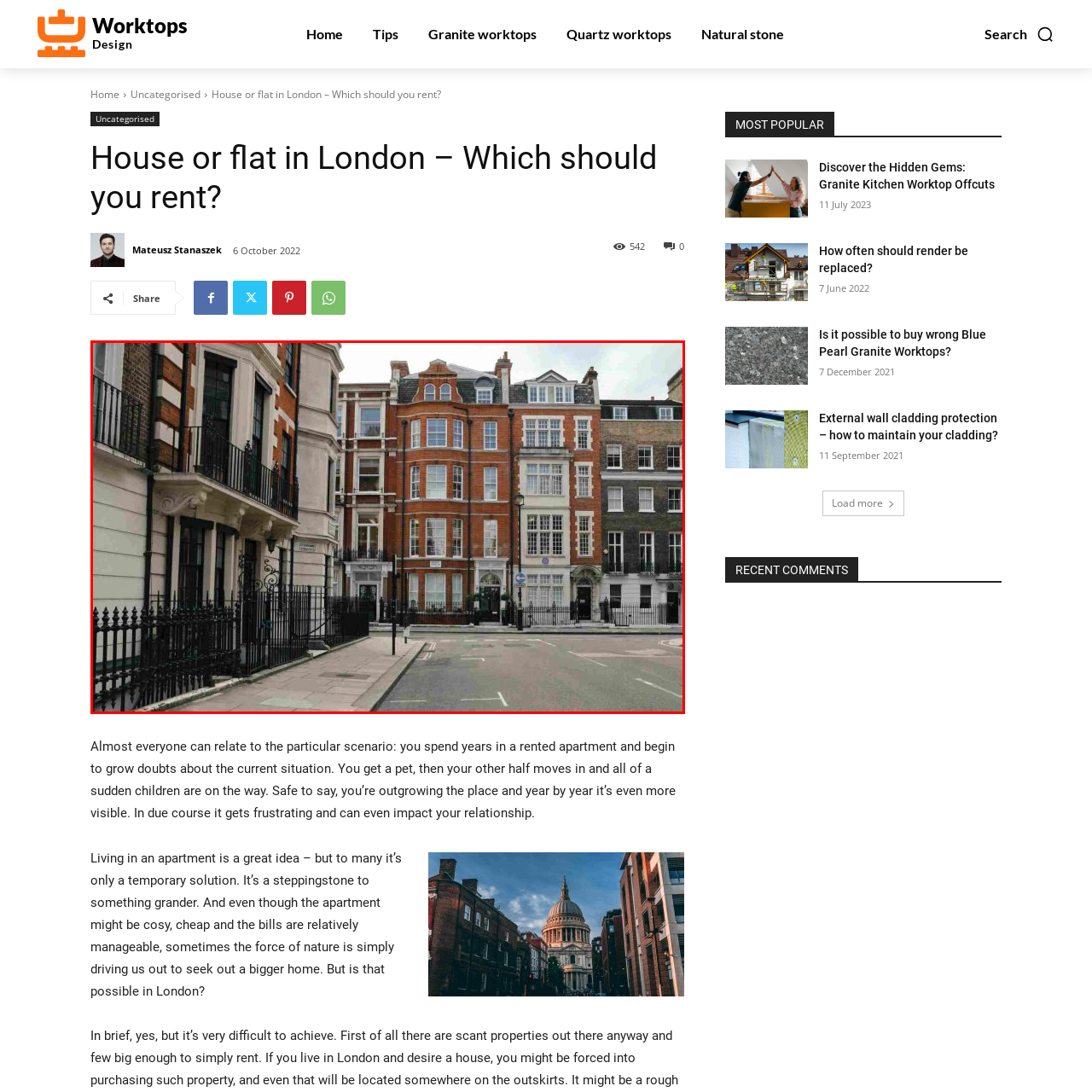Provide an elaborate description of the visual elements present in the image enclosed by the red boundary.

The image showcases an elegant street scene in London, featuring a blend of historical and modern architectural styles. The foreground captures a well-paved street lined with charming townhouses, characterized by their intricate facades and ornate railings. The buildings exhibit a mix of materials, including classic brickwork and large windows that reflect the city’s architectural heritage. The color palette marries warm reds and subtle neutrals, highlighting the inviting nature of this residential area. Visible street signs and lampposts suggest a vibrant urban lifestyle, with both contemporary living and historical charm evident throughout the scene. This depiction resonates with the theme of city living, particularly in the context of renting accommodations in London, as discussed in the article "House or flat in London – Which should you rent?" at WorktopSet.